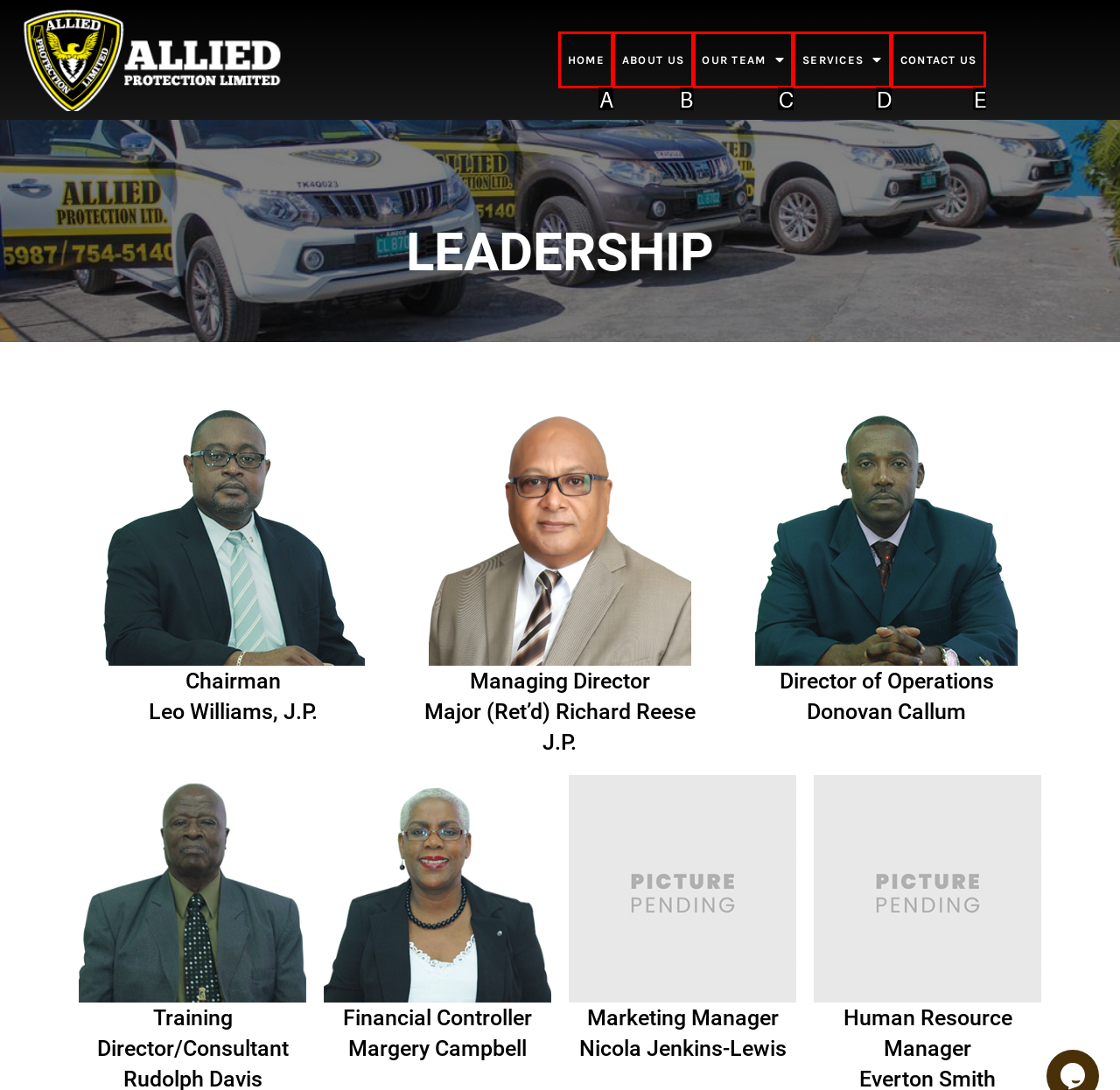Using the given description: About Us, identify the HTML element that corresponds best. Answer with the letter of the correct option from the available choices.

B